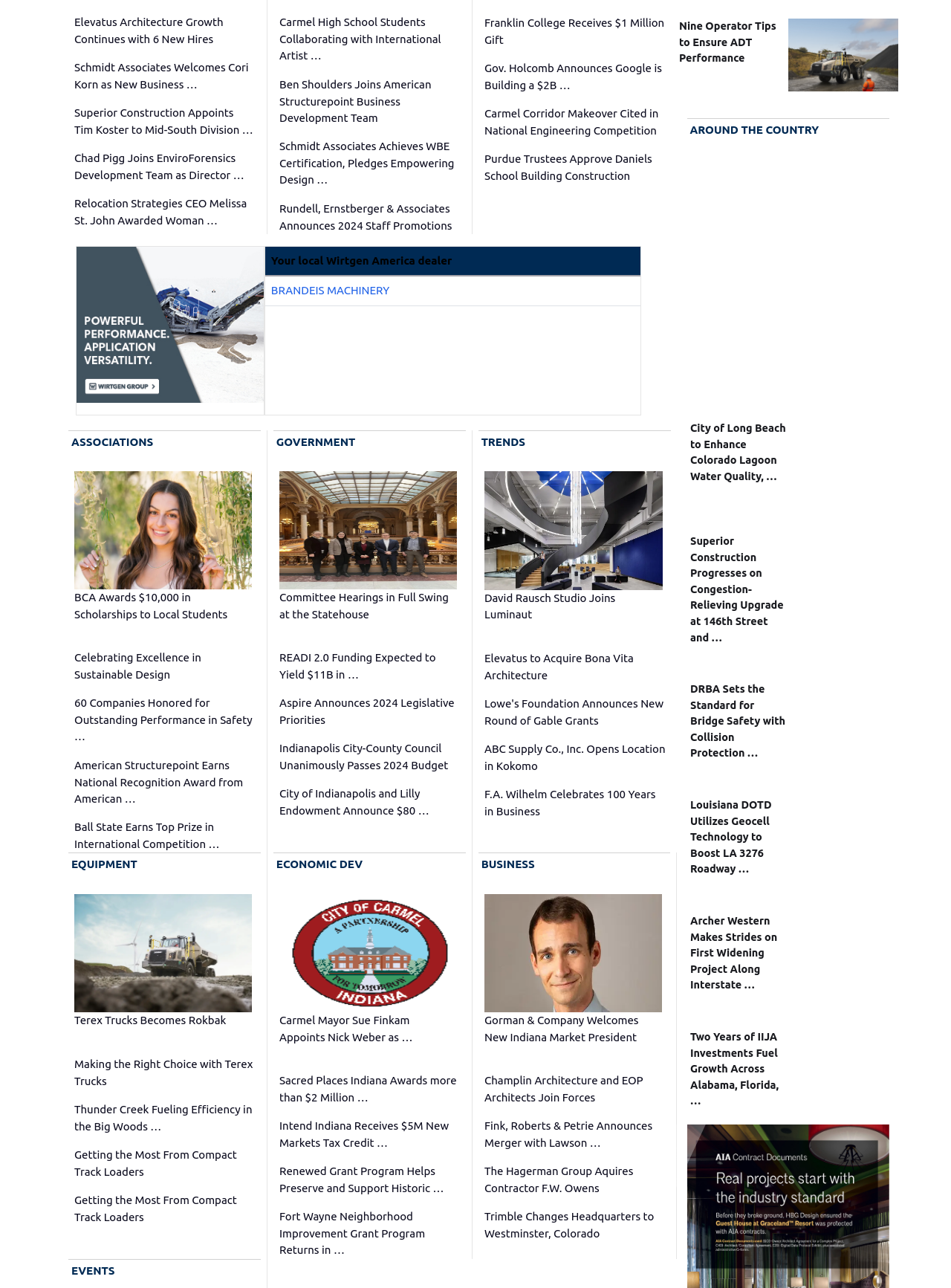Identify the bounding box for the described UI element. Provide the coordinates in (top-left x, top-left y, bottom-right x, bottom-right y) format with values ranging from 0 to 1: Business

[0.506, 0.665, 0.702, 0.678]